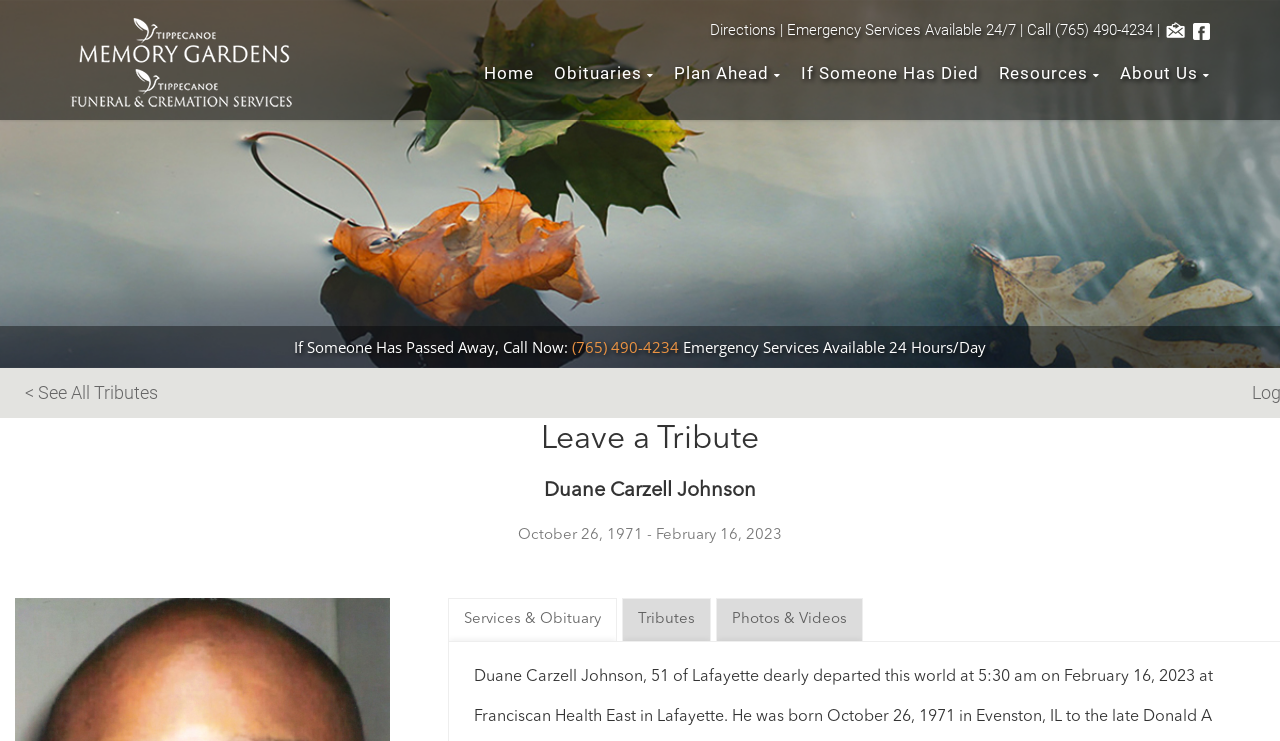Using the webpage screenshot, find the UI element described by Directions. Provide the bounding box coordinates in the format (top-left x, top-left y, bottom-right x, bottom-right y), ensuring all values are floating point numbers between 0 and 1.

[0.555, 0.028, 0.606, 0.053]